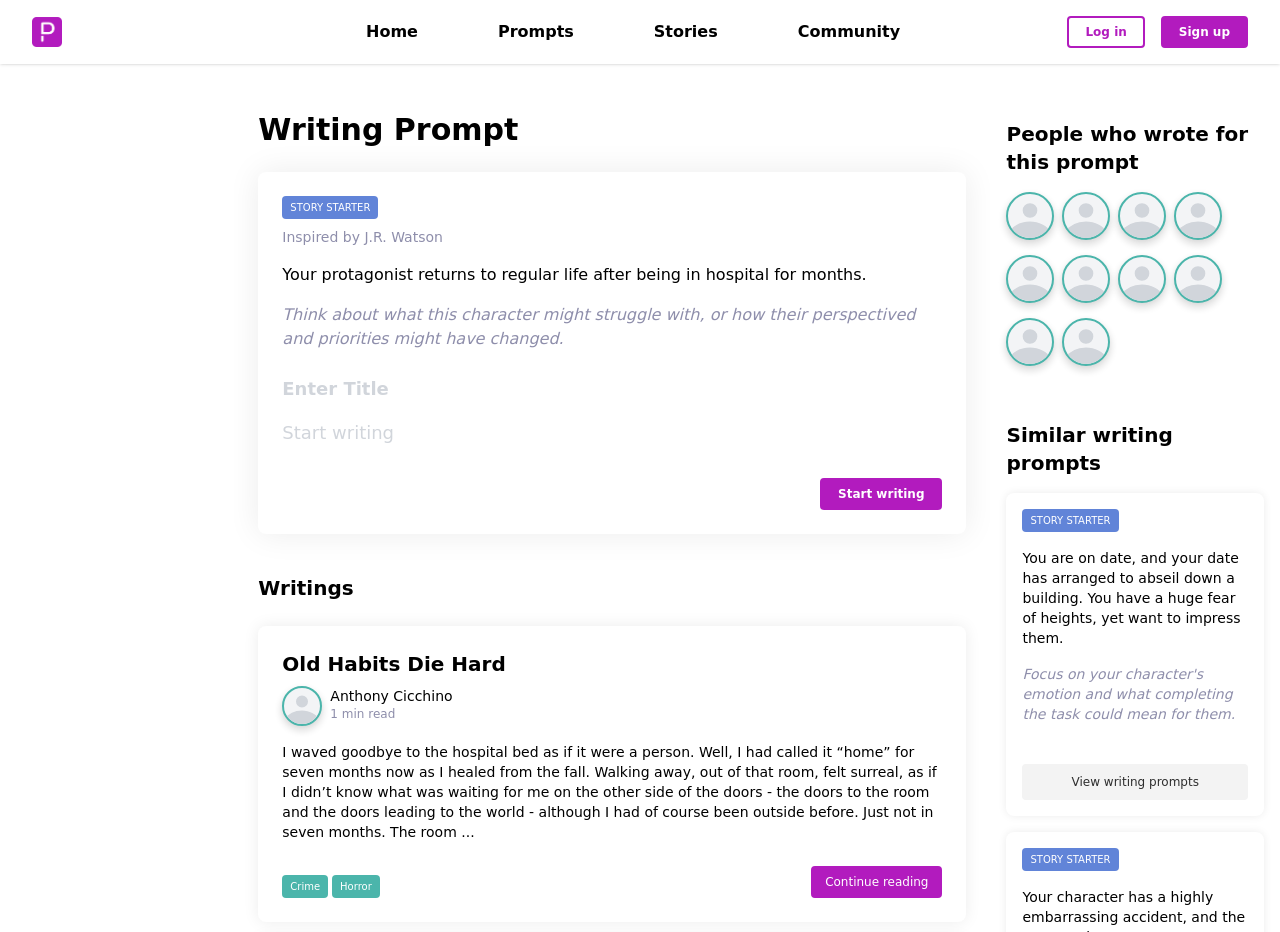Could you find the bounding box coordinates of the clickable area to complete this instruction: "Read more about Adrien Broner's retirement update"?

None